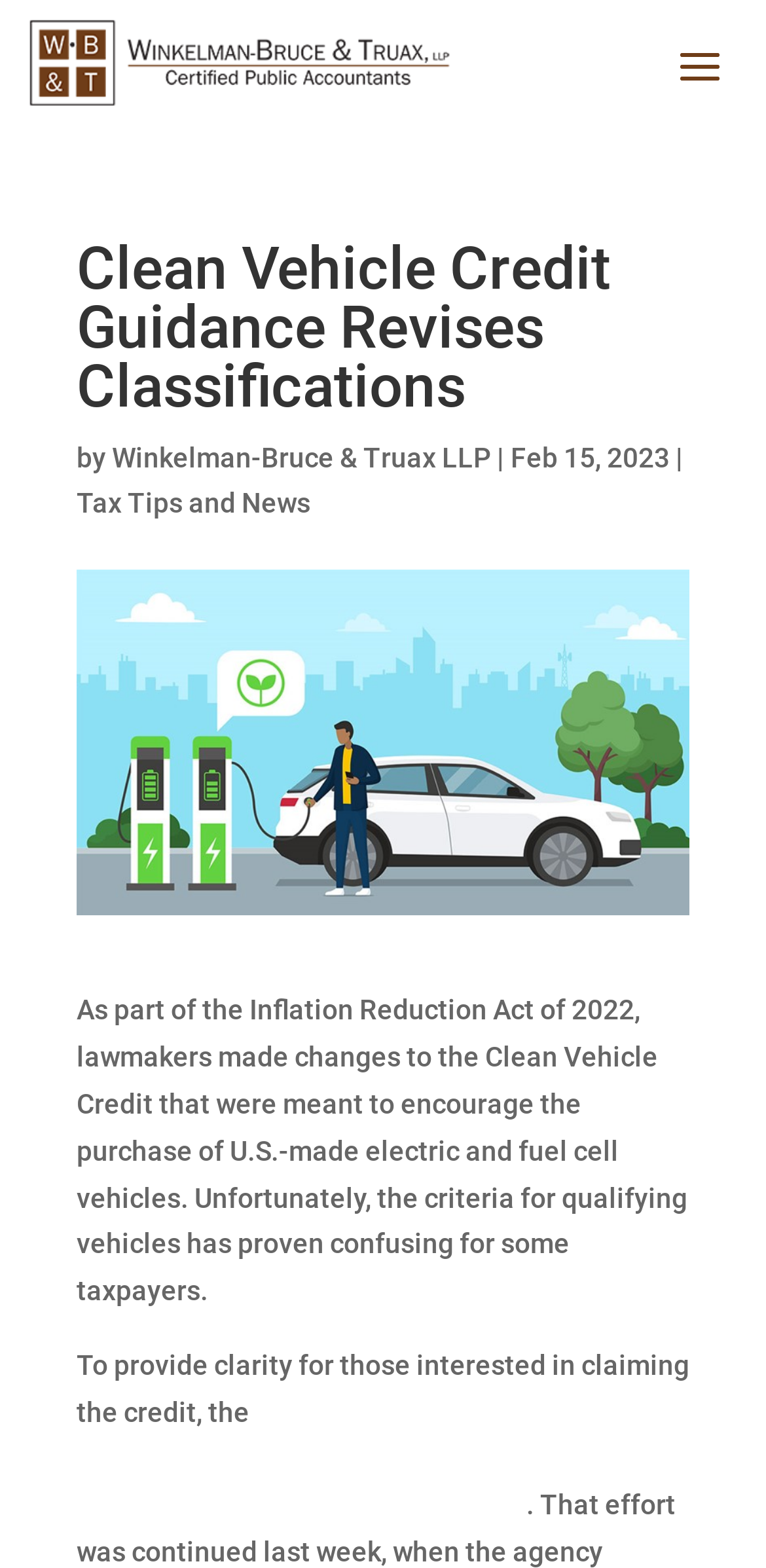Generate the text content of the main headline of the webpage.

Clean Vehicle Credit Guidance Revises Classifications